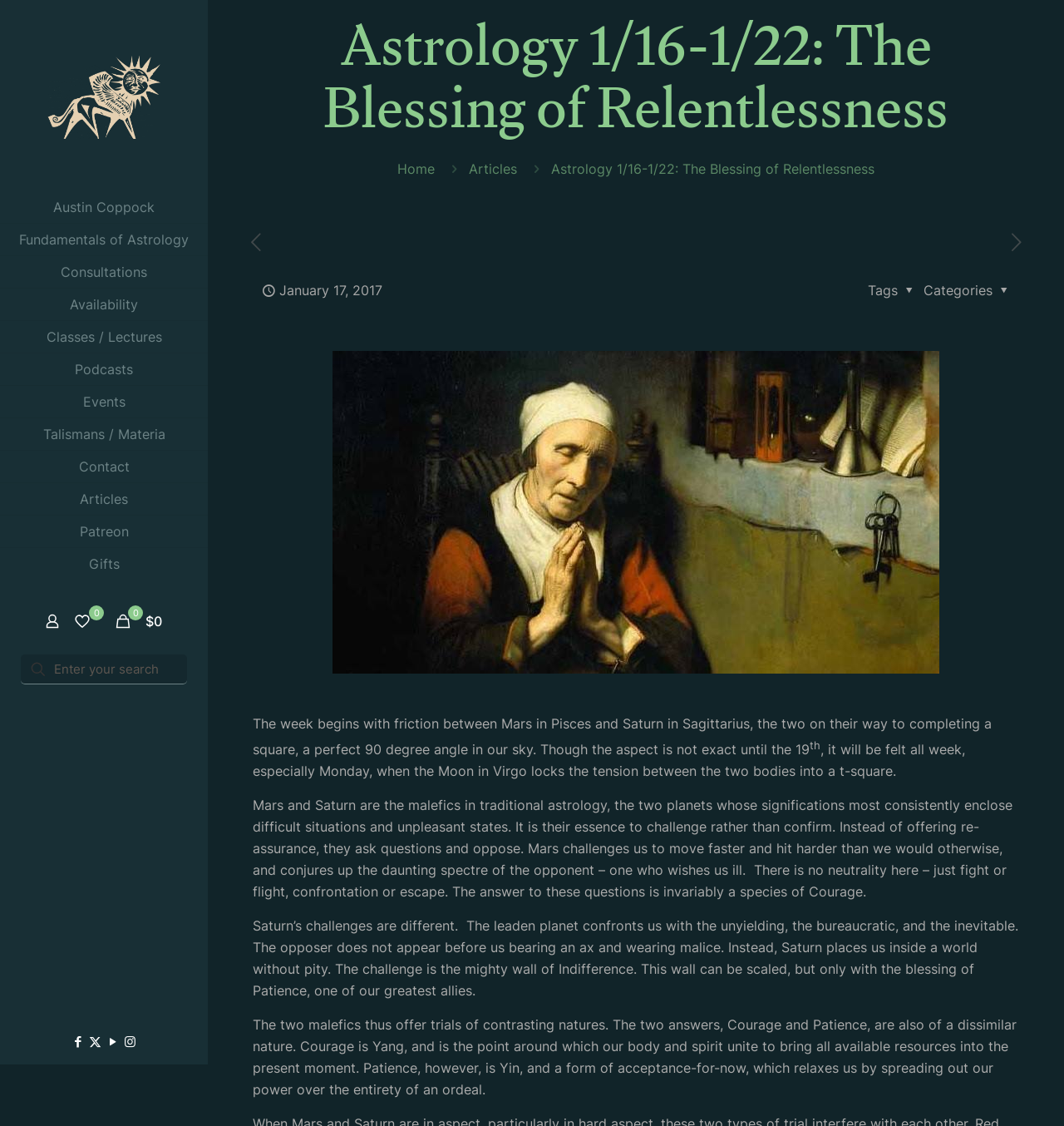Give a concise answer of one word or phrase to the question: 
What is the type of angle formed by Mars and Saturn in the sky?

90 degree angle